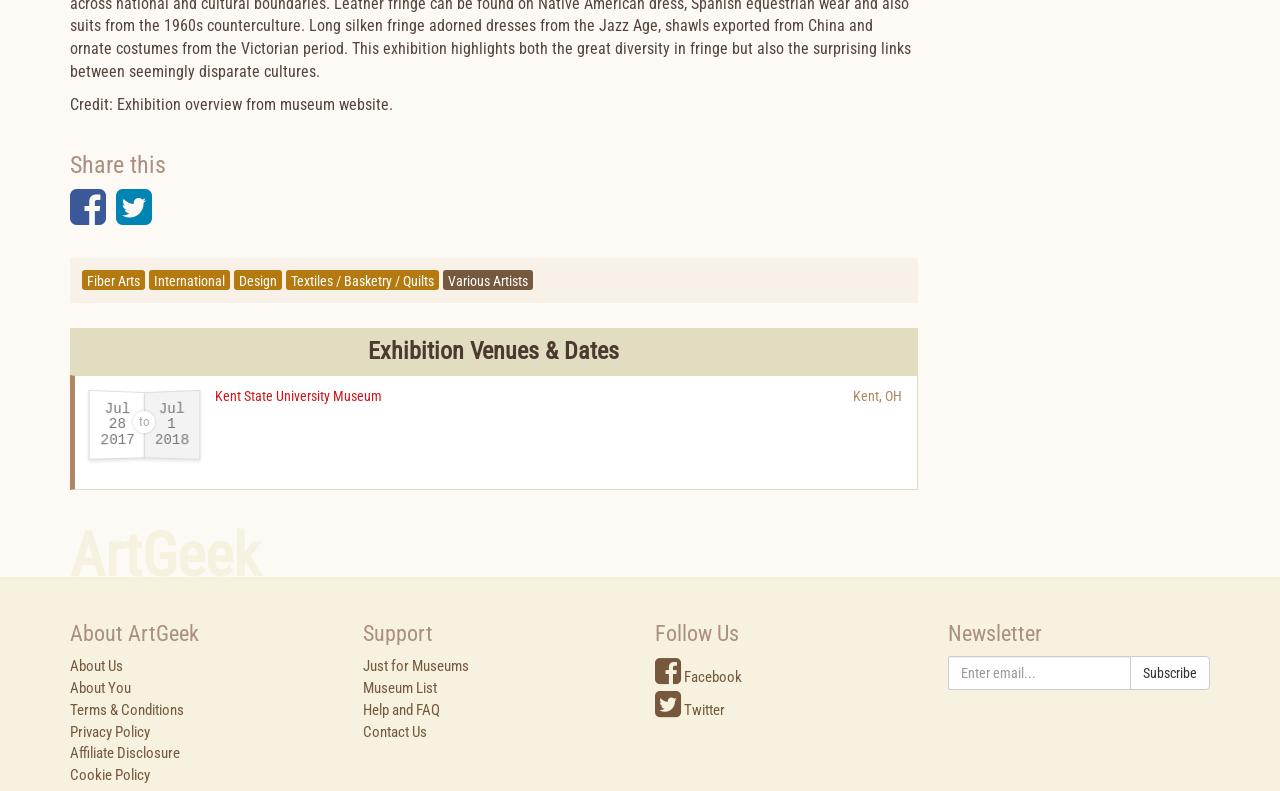Using the provided element description "Twitter", determine the bounding box coordinates of the UI element.

[0.512, 0.886, 0.566, 0.909]